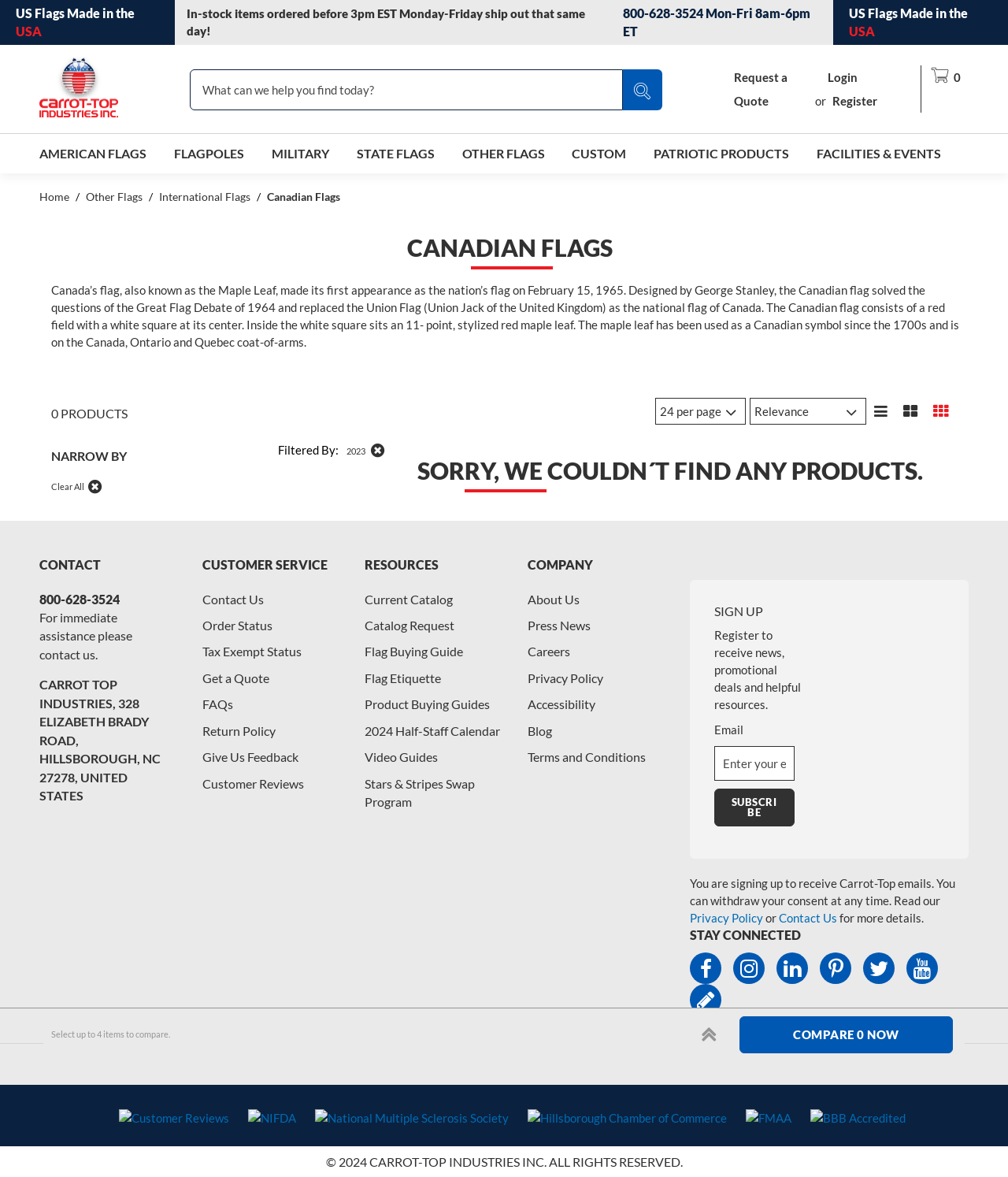Determine the bounding box coordinates for the area that should be clicked to carry out the following instruction: "Compare products".

[0.733, 0.863, 0.945, 0.895]